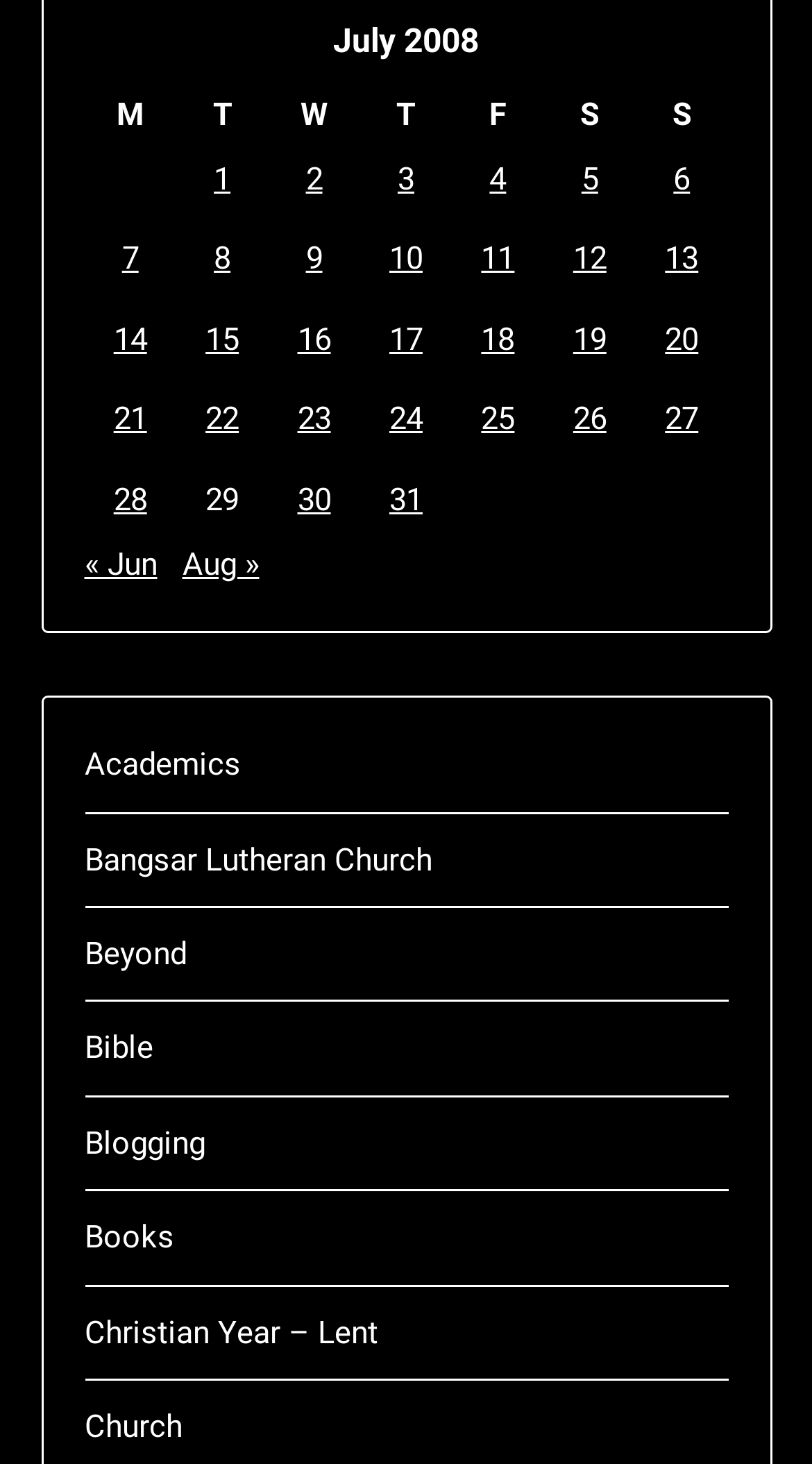Provide a brief response to the question below using a single word or phrase: 
What is the purpose of the links in the table?

To view posts published on a specific day